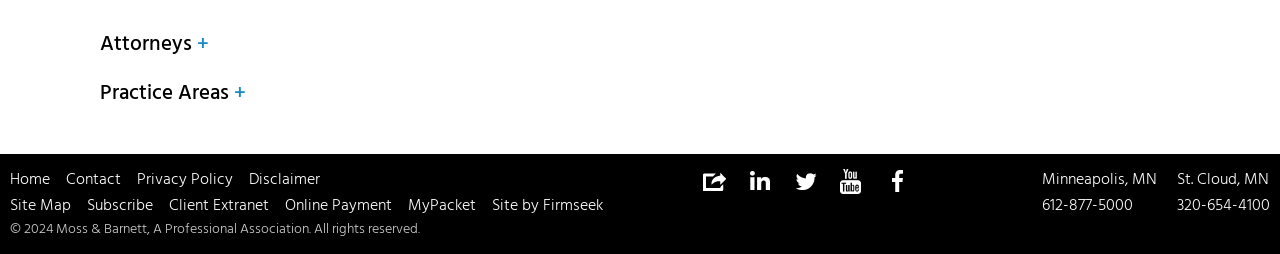Give the bounding box coordinates for the element described as: "Privacy Policy".

[0.107, 0.656, 0.182, 0.759]